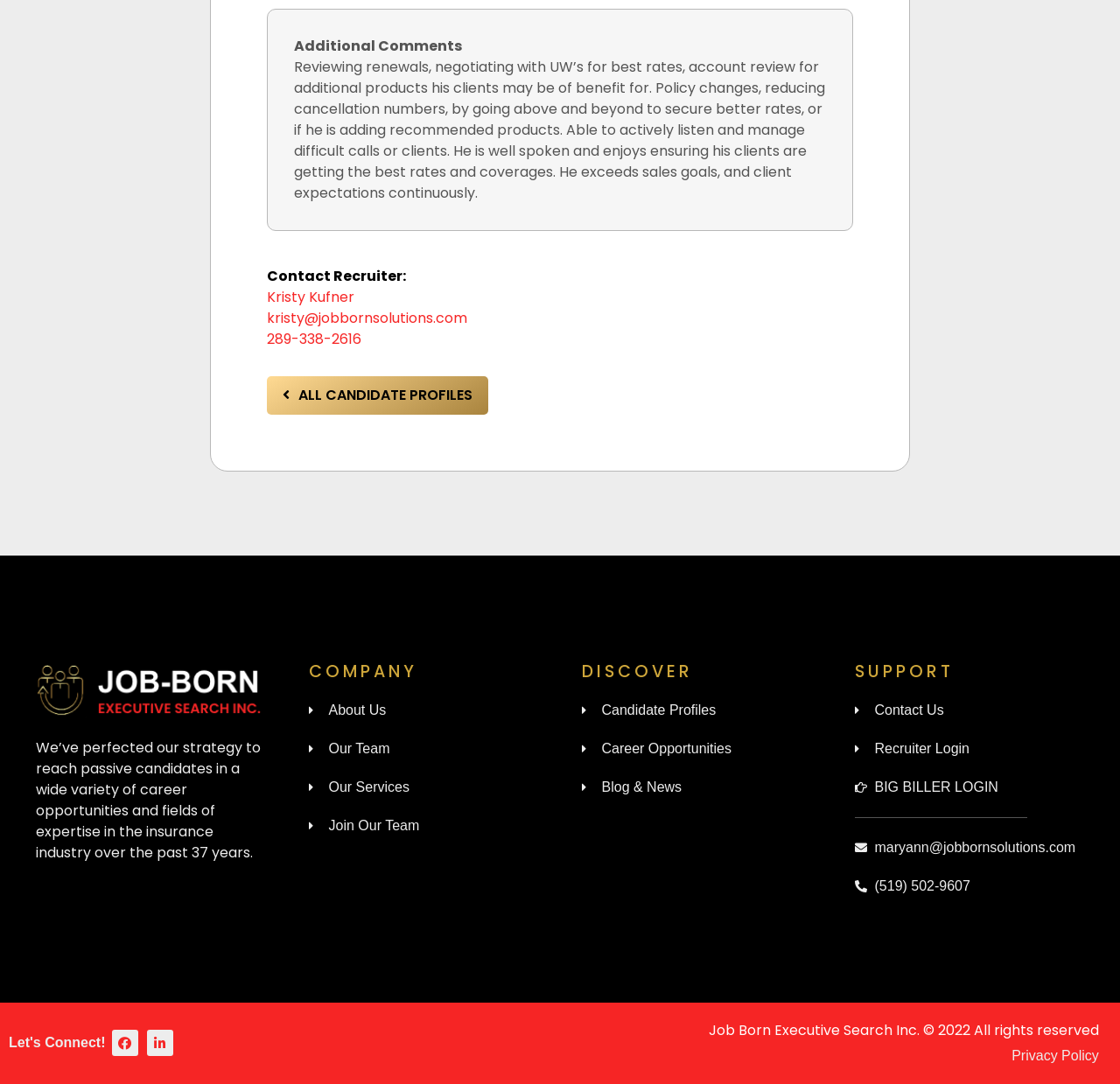Answer in one word or a short phrase: 
What is the profession of the person described?

Insurance agent